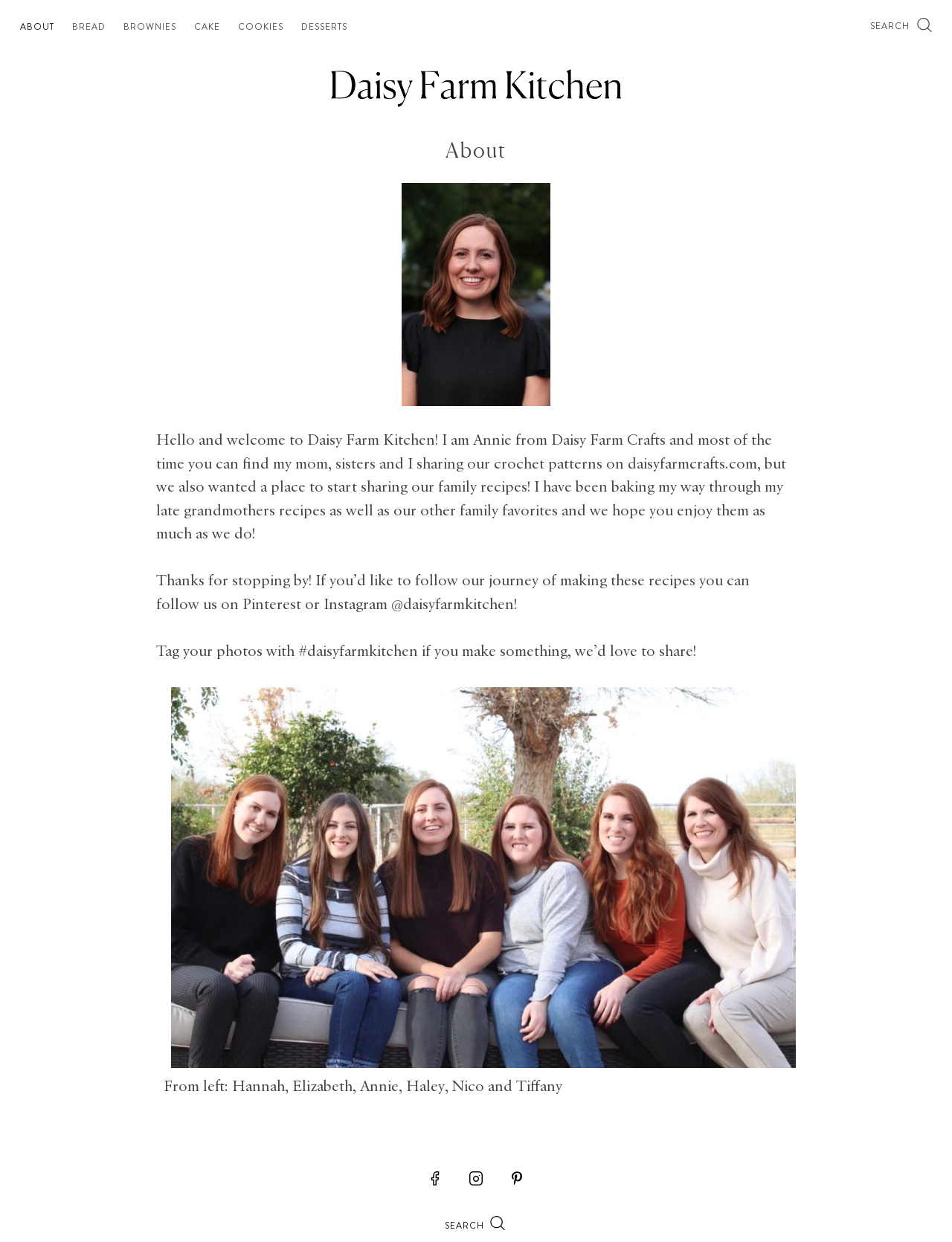Given the element description "Instagram @daisyfarmkitc" in the screenshot, predict the bounding box coordinates of that UI element.

[0.34, 0.481, 0.514, 0.493]